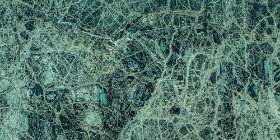Explain the image thoroughly, mentioning every notable detail.

This striking image showcases Serpentine Marble, also known as Verde Antique, characterized by its dramatic green hue interspersed with bold white veining. The intricate patterns create a unique texture that enhances its natural beauty, making it a popular choice for elegant interior design. Serpentine Marble's rich coloration and striking visuals provide a distinctive aesthetic that can elevate various applications, from countertops to decorative accents. Its captivating appearance often draws the eye, making it a favored material for those seeking to introduce luxury into their spaces.